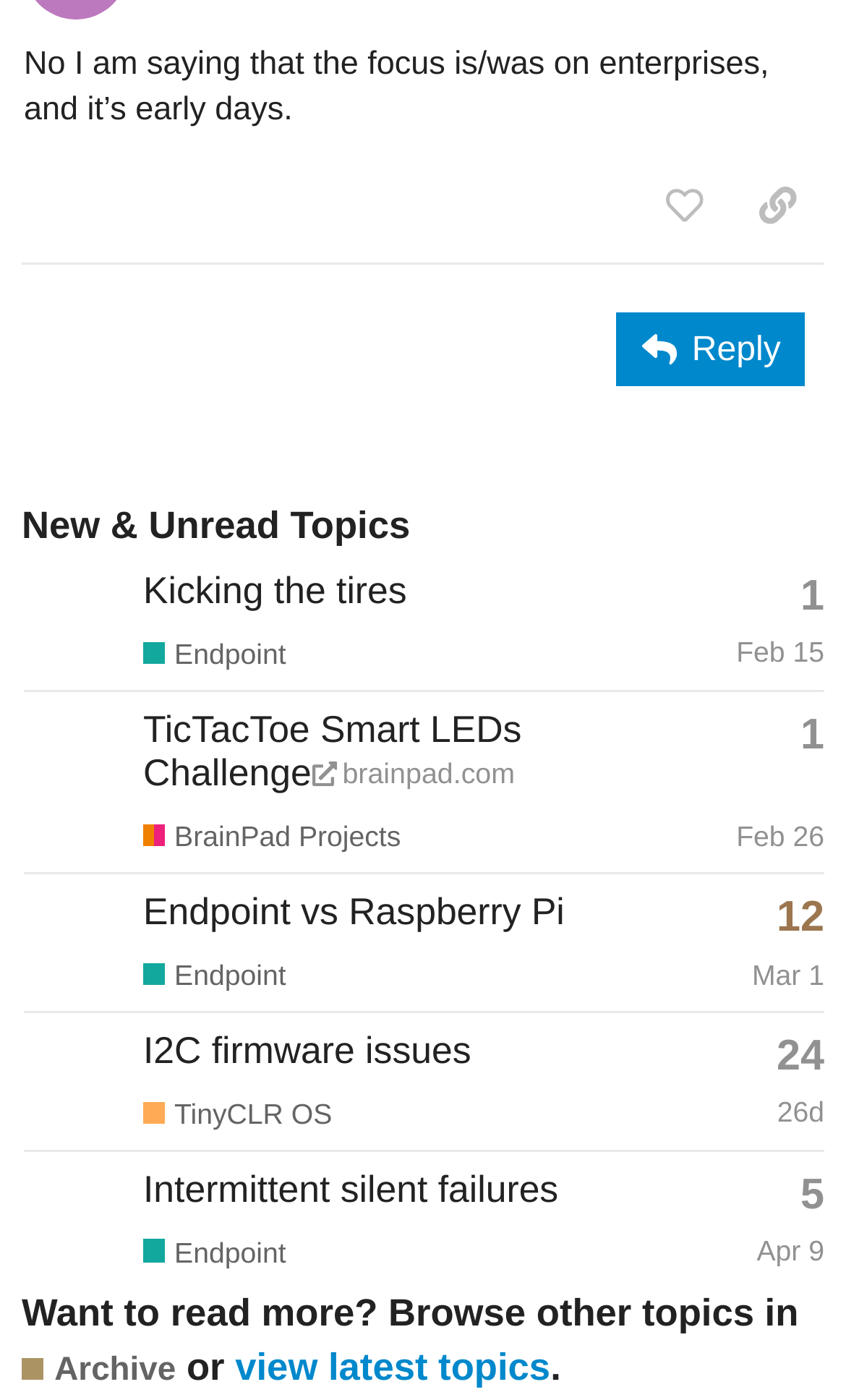Could you determine the bounding box coordinates of the clickable element to complete the instruction: "Browse other topics in Archive"? Provide the coordinates as four float numbers between 0 and 1, i.e., [left, top, right, bottom].

[0.026, 0.962, 0.208, 0.996]